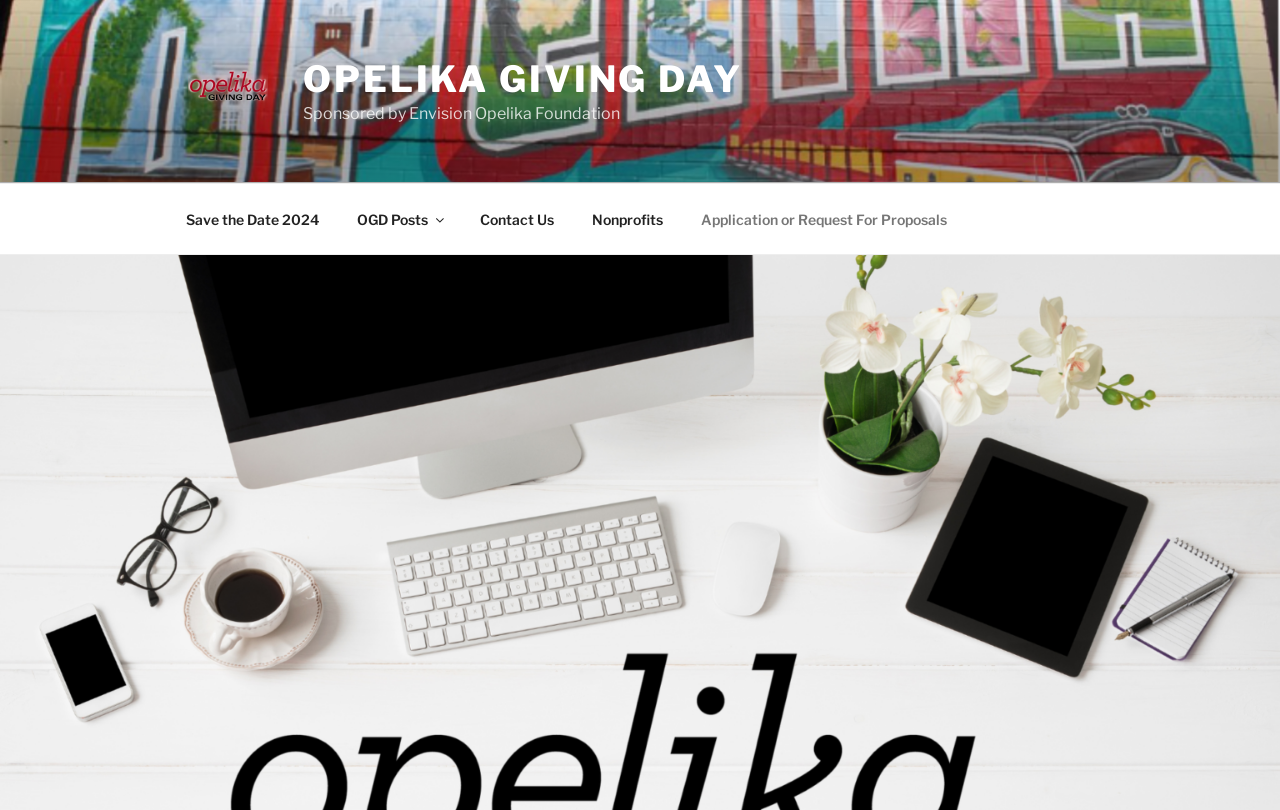What is the vertical position of the 'Contact Us' link?
From the screenshot, supply a one-word or short-phrase answer.

Above the 'Nonprofits' link